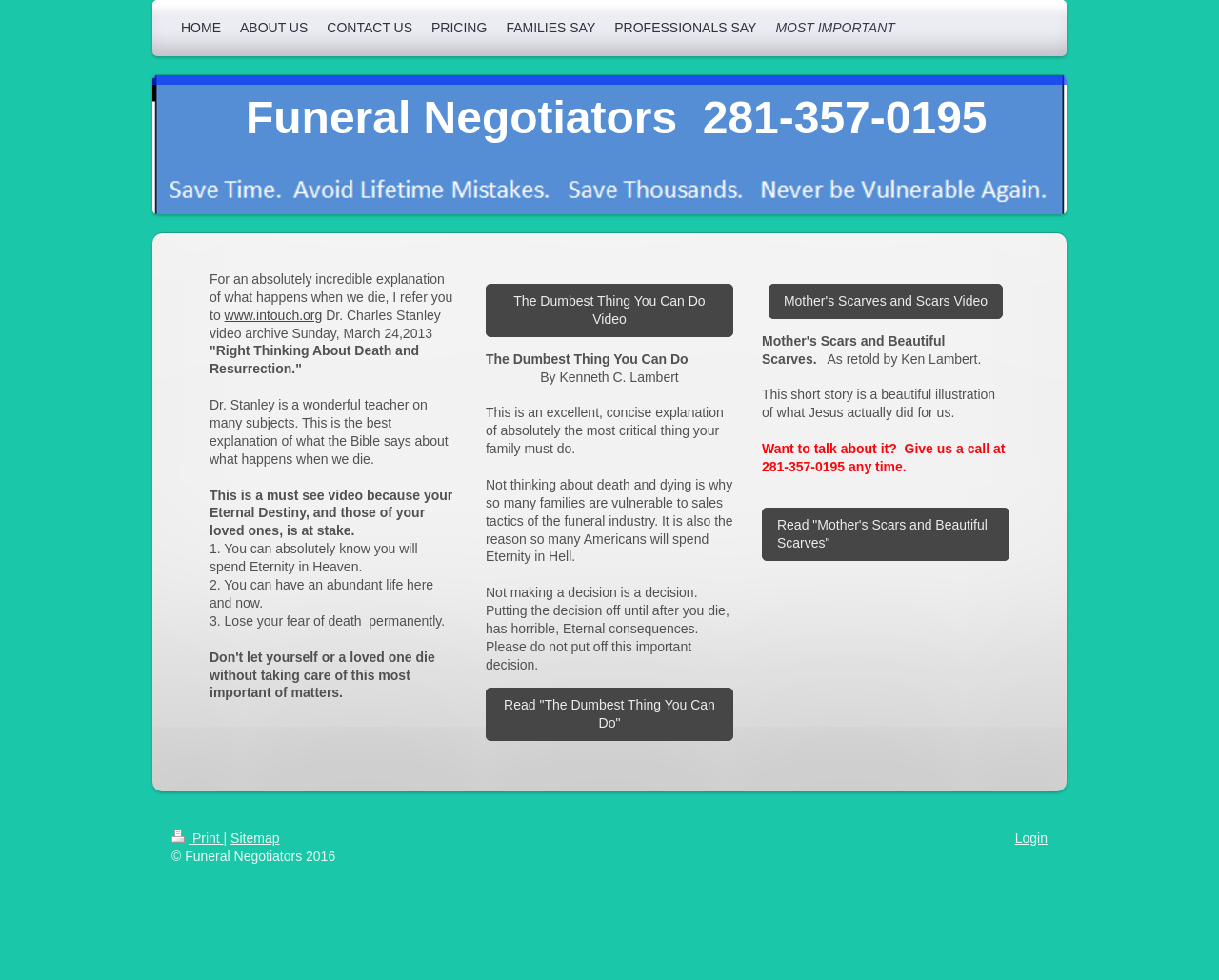Given the element description Mother's Scarves and Scars Video, identify the bounding box coordinates for the UI element on the webpage screenshot. The format should be (top-left x, top-left y, bottom-right x, bottom-right y), with values between 0 and 1.

[0.63, 0.29, 0.823, 0.325]